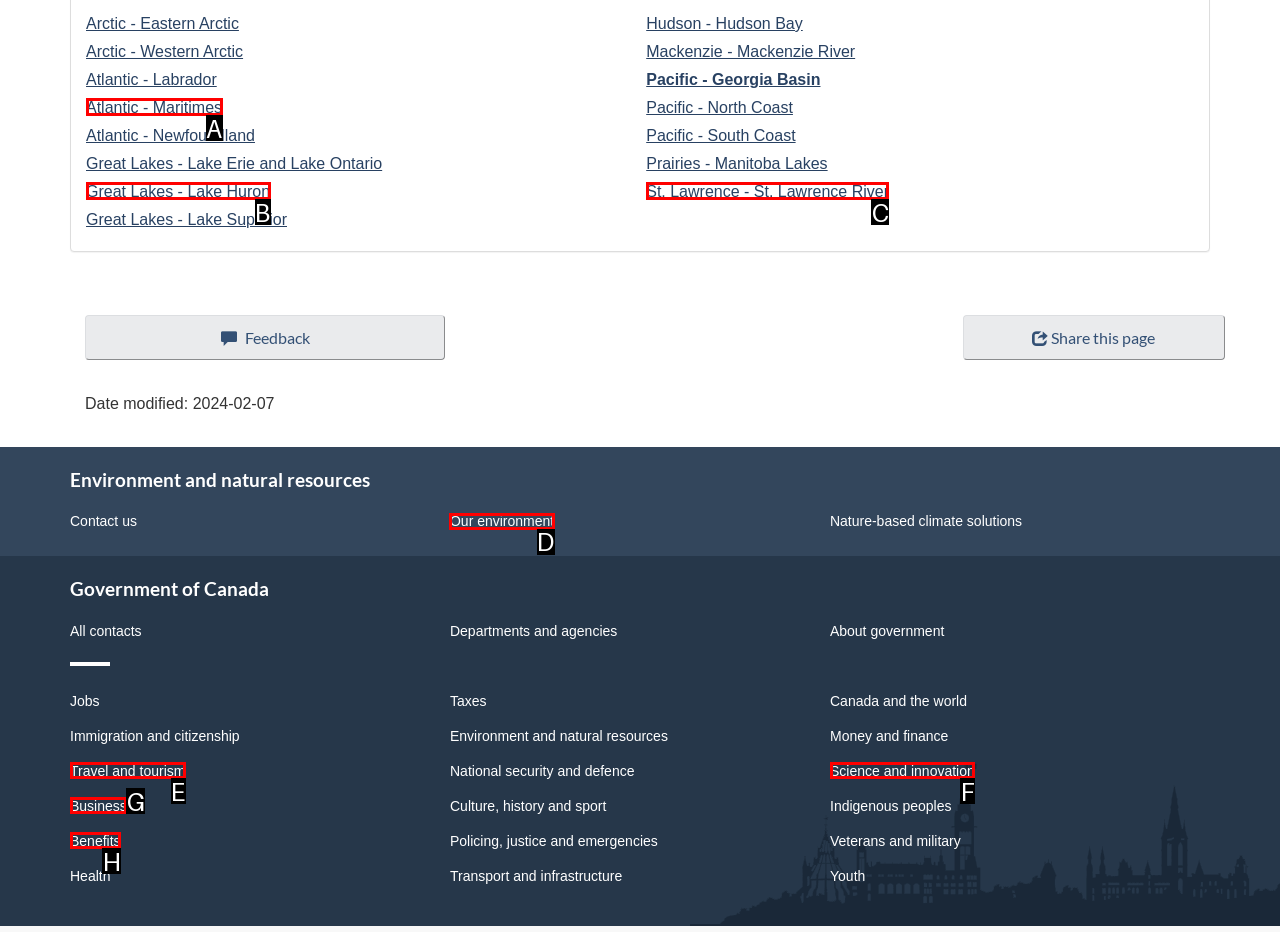Determine which UI element matches this description: Our environment
Reply with the appropriate option's letter.

D